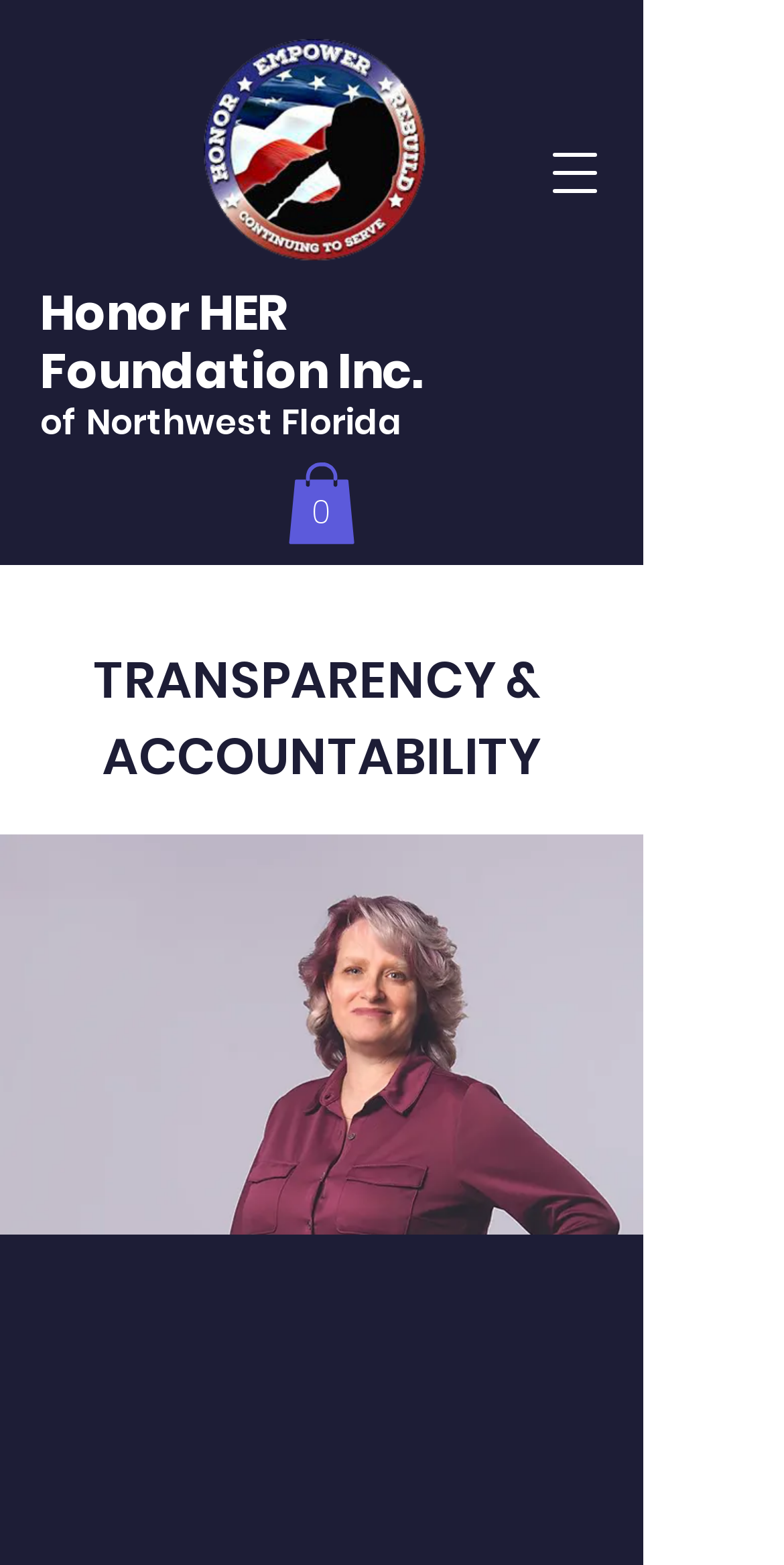What is the main theme of the webpage?
Please answer using one word or phrase, based on the screenshot.

Transparency and Accountability